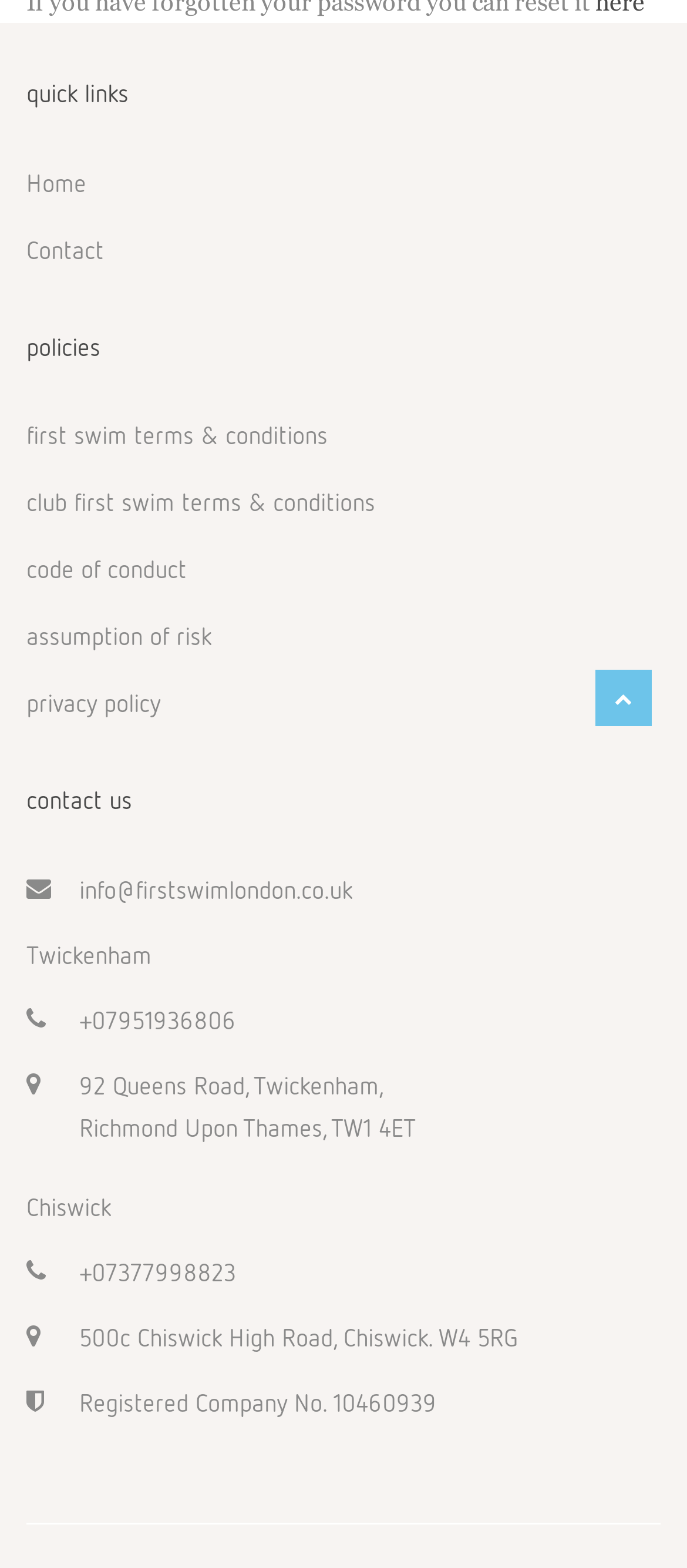Locate the UI element described by privacy policy and provide its bounding box coordinates. Use the format (top-left x, top-left y, bottom-right x, bottom-right y) with all values as floating point numbers between 0 and 1.

[0.038, 0.428, 0.962, 0.471]